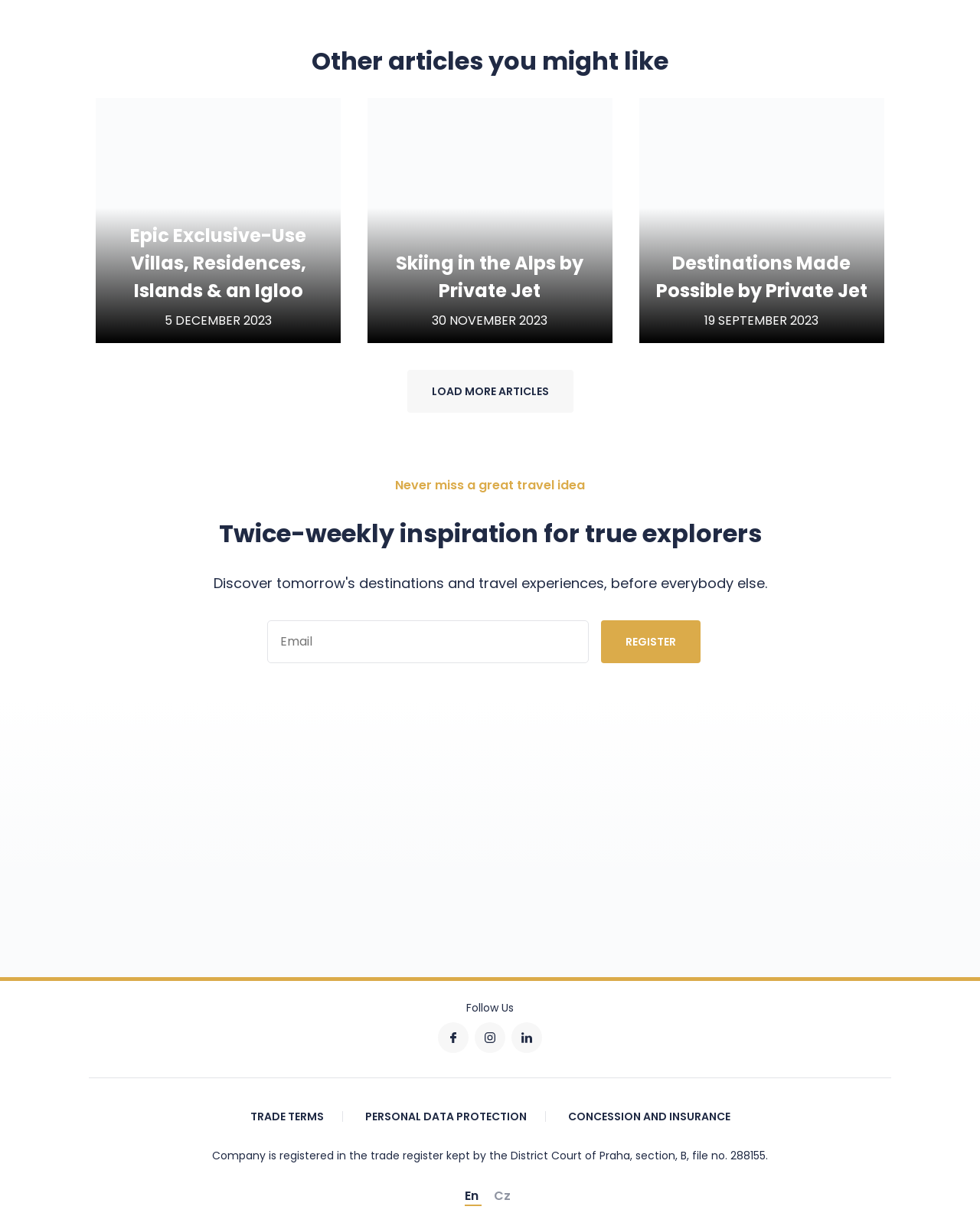Specify the bounding box coordinates of the element's area that should be clicked to execute the given instruction: "Follow us on social media". The coordinates should be four float numbers between 0 and 1, i.e., [left, top, right, bottom].

[0.447, 0.834, 0.478, 0.859]